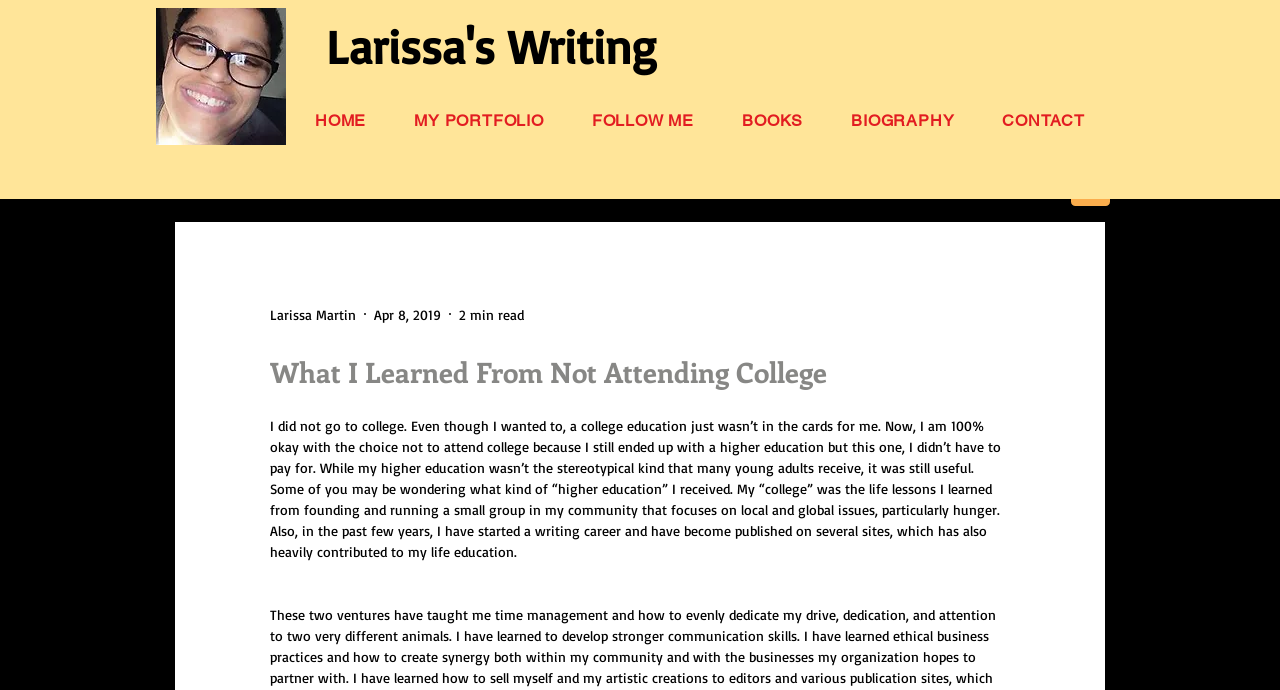Please determine the heading text of this webpage.

What I Learned From Not Attending College